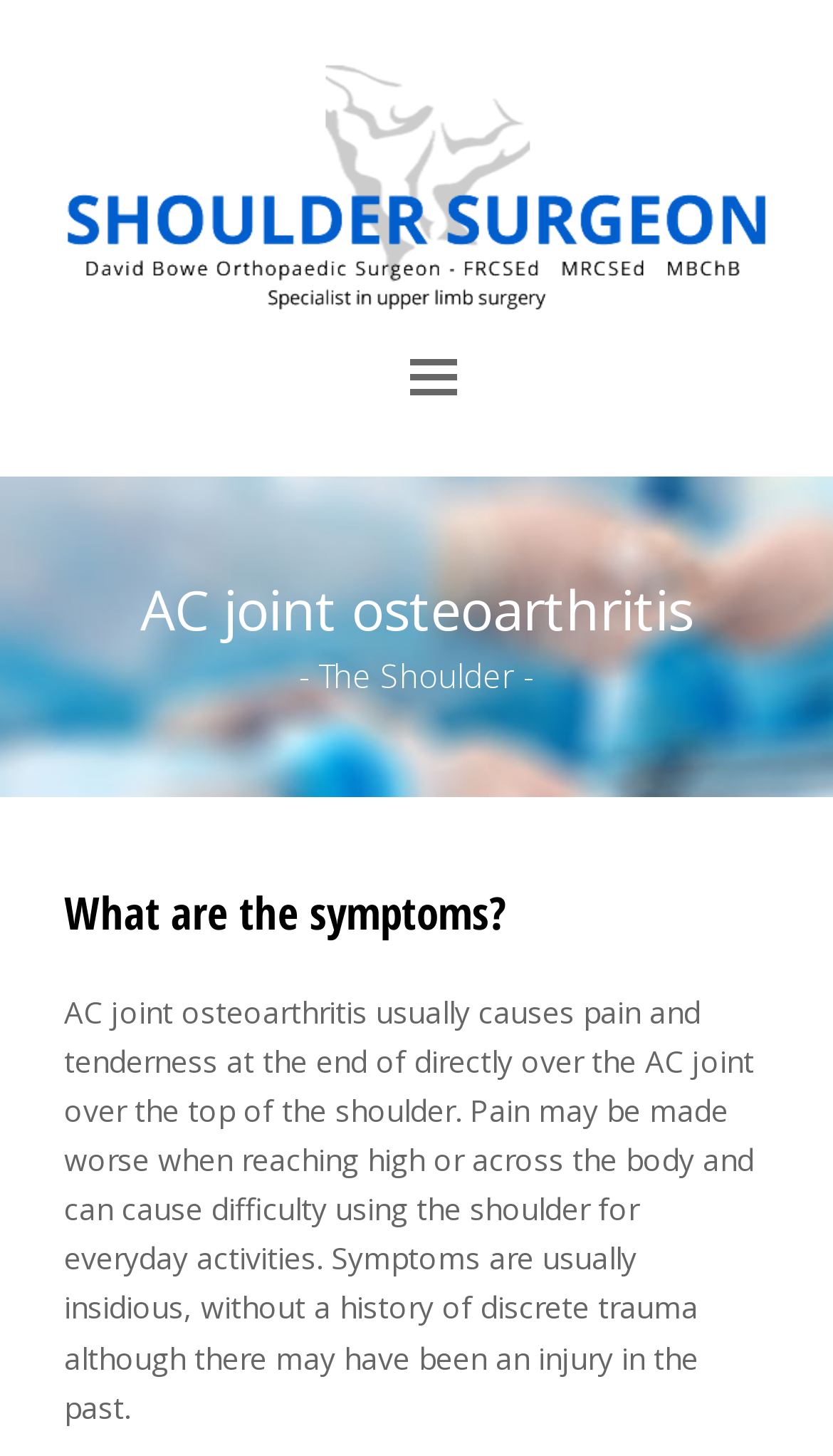Please provide the main heading of the webpage content.

AC joint osteoarthritis